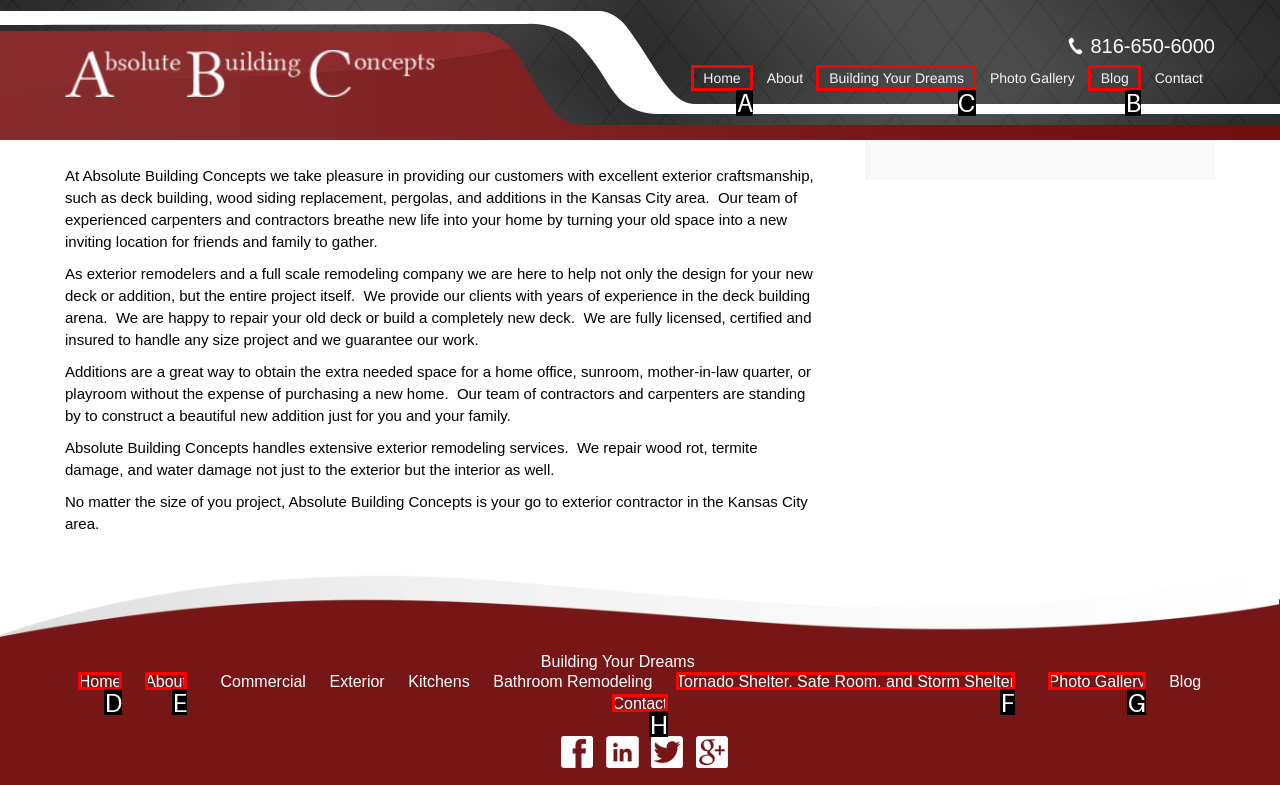Which option should be clicked to execute the following task: Read more about 'Building Your Dreams'? Respond with the letter of the selected option.

C